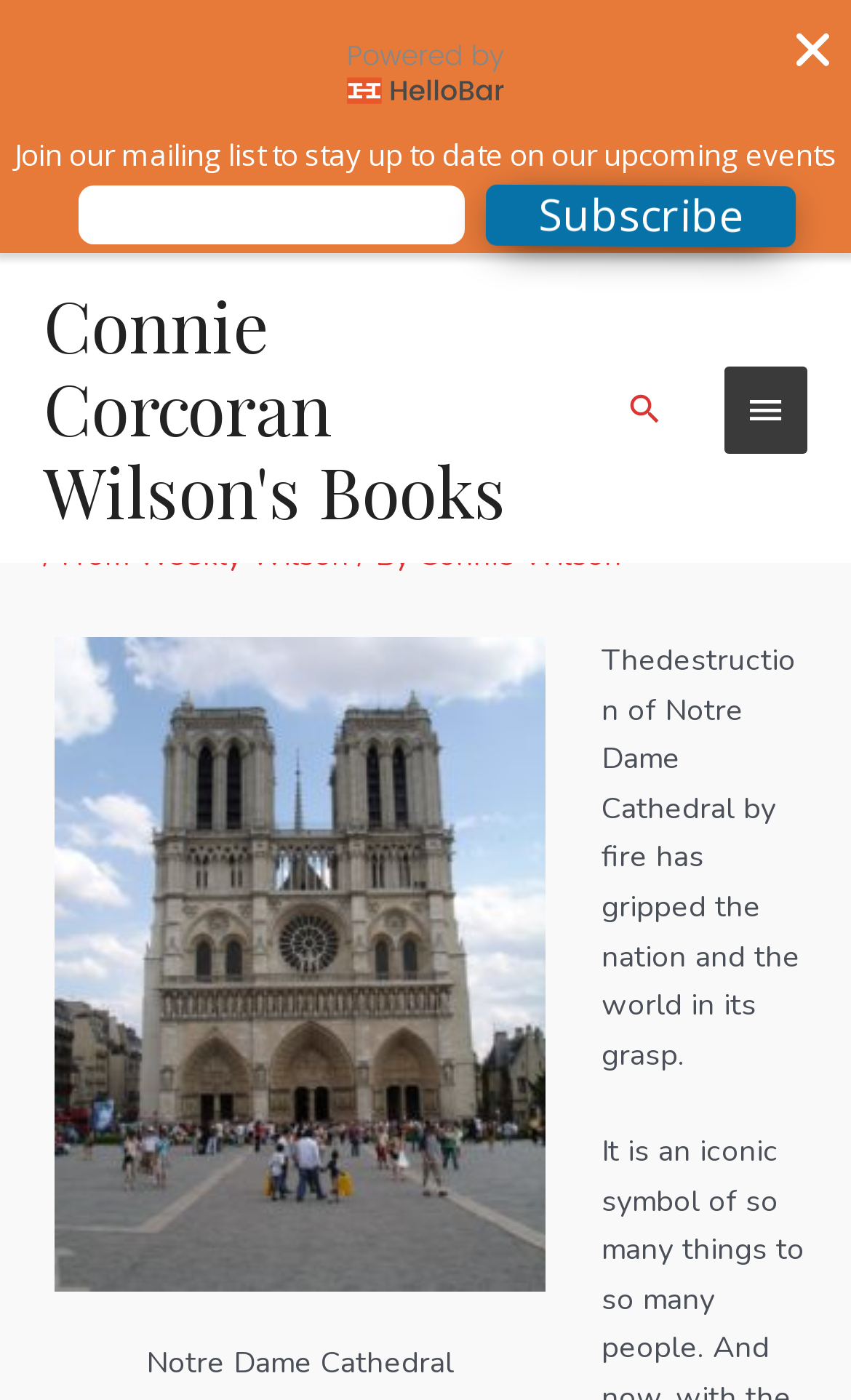From the element description name="email", predict the bounding box coordinates of the UI element. The coordinates must be specified in the format (top-left x, top-left y, bottom-right x, bottom-right y) and should be within the 0 to 1 range.

[0.091, 0.133, 0.545, 0.175]